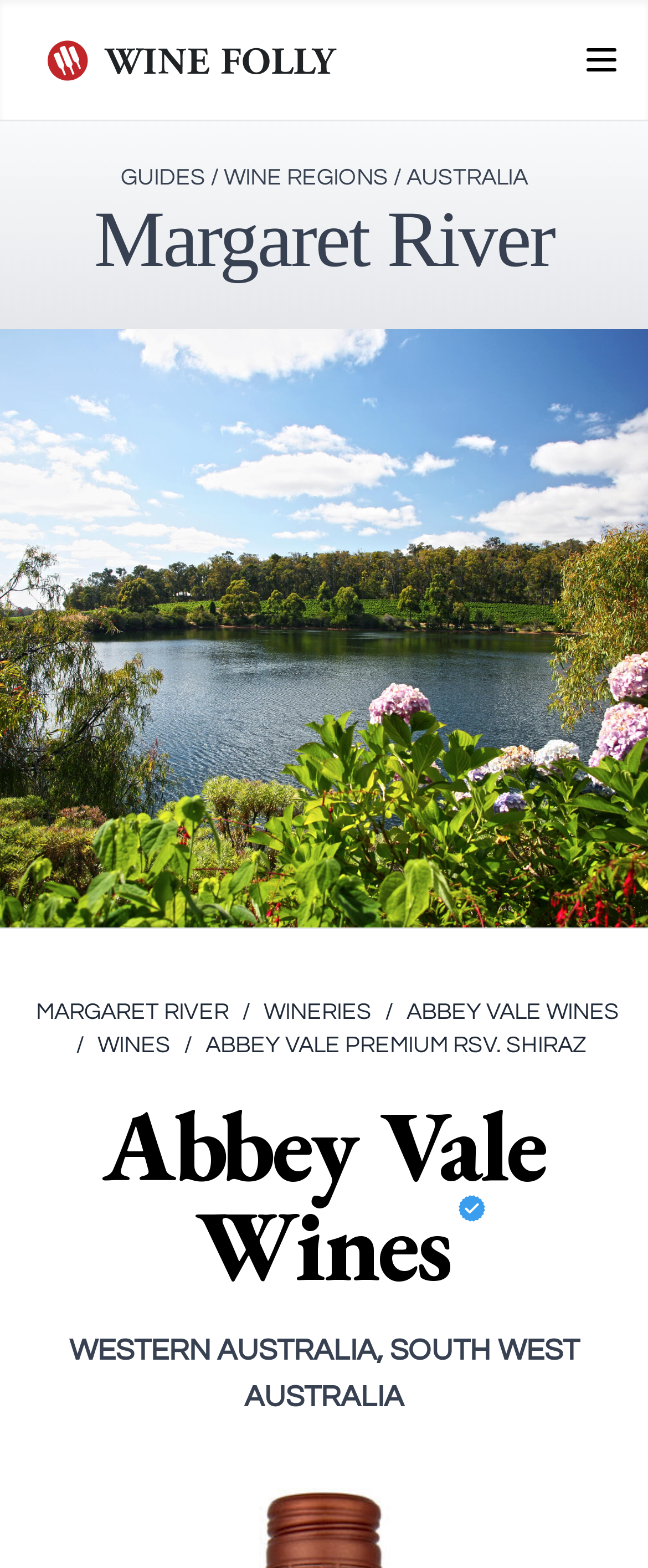Pinpoint the bounding box coordinates for the area that should be clicked to perform the following instruction: "Click Wine Folly Logo".

[0.041, 0.017, 0.554, 0.059]